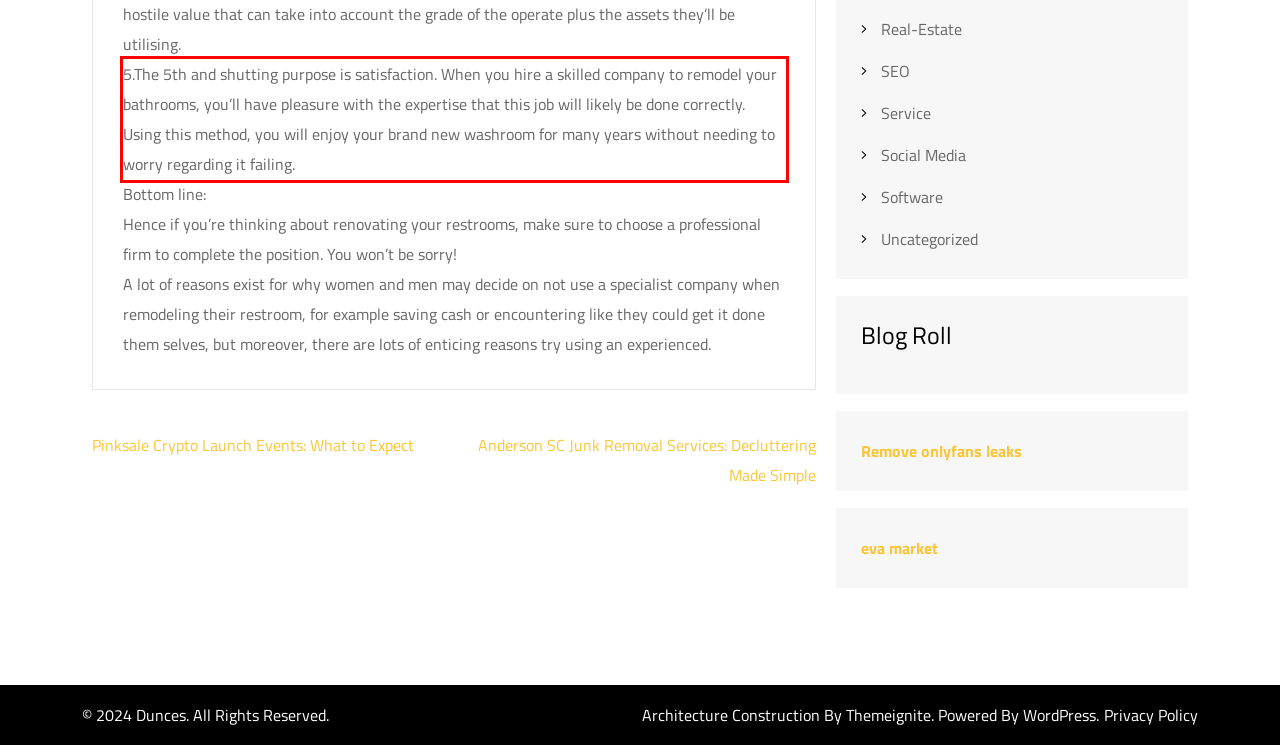Analyze the webpage screenshot and use OCR to recognize the text content in the red bounding box.

5.The 5th and shutting purpose is satisfaction. When you hire a skilled company to remodel your bathrooms, you’ll have pleasure with the expertise that this job will likely be done correctly. Using this method, you will enjoy your brand new washroom for many years without needing to worry regarding it failing.